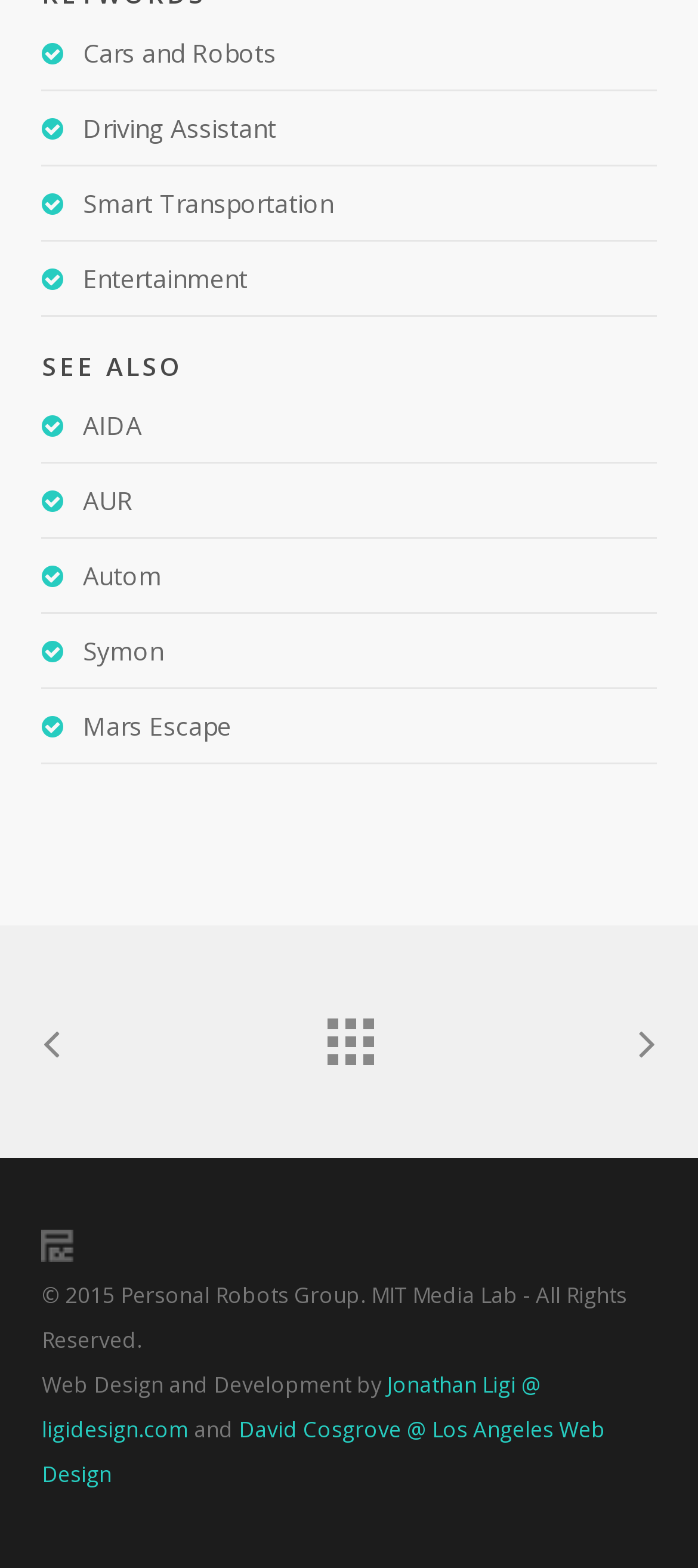Locate the coordinates of the bounding box for the clickable region that fulfills this instruction: "Click on AIDA".

[0.119, 0.261, 0.204, 0.282]